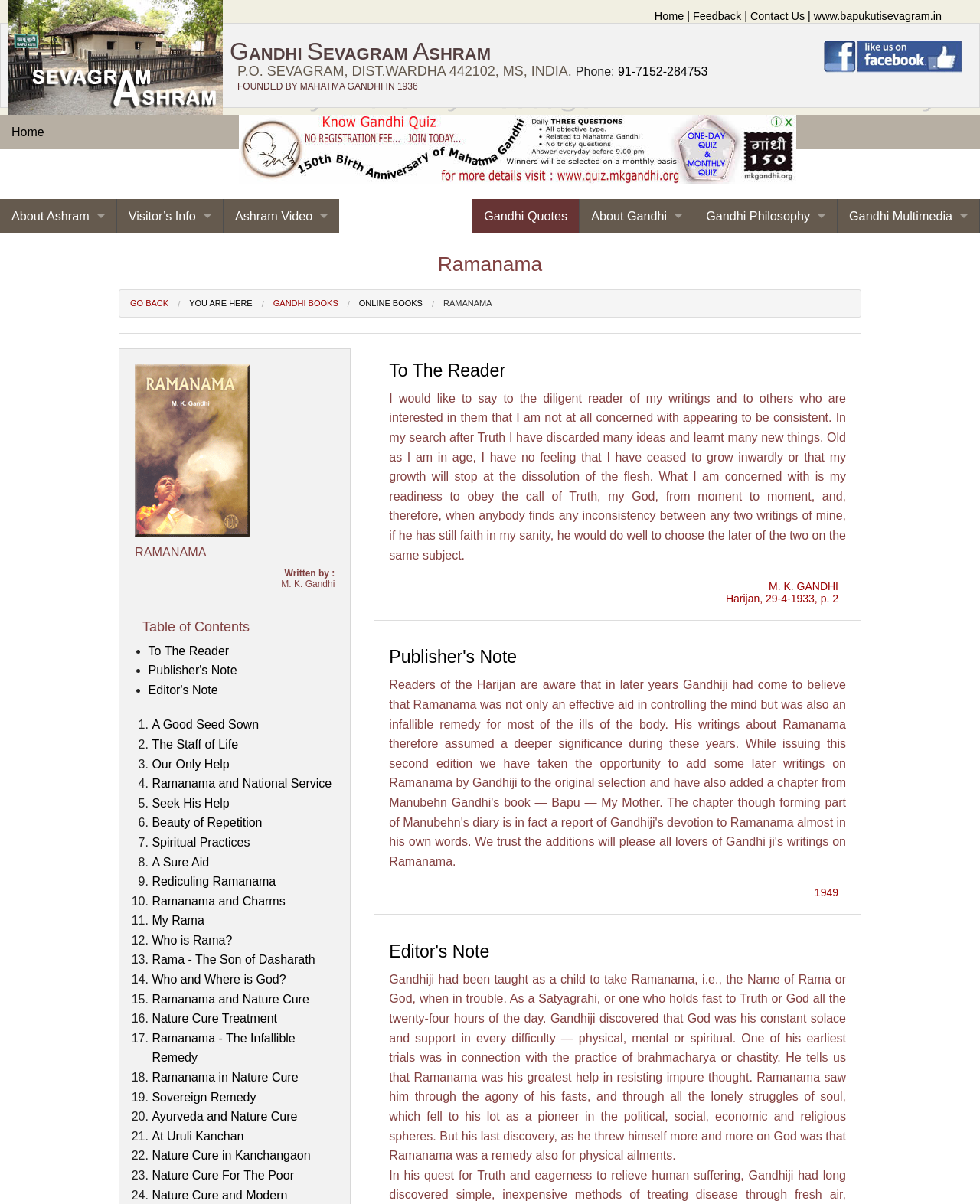Please provide the bounding box coordinates for the element that needs to be clicked to perform the instruction: "Visit the 'Gandhi Quiz' page". The coordinates must consist of four float numbers between 0 and 1, formatted as [left, top, right, bottom].

[0.244, 0.118, 0.813, 0.129]